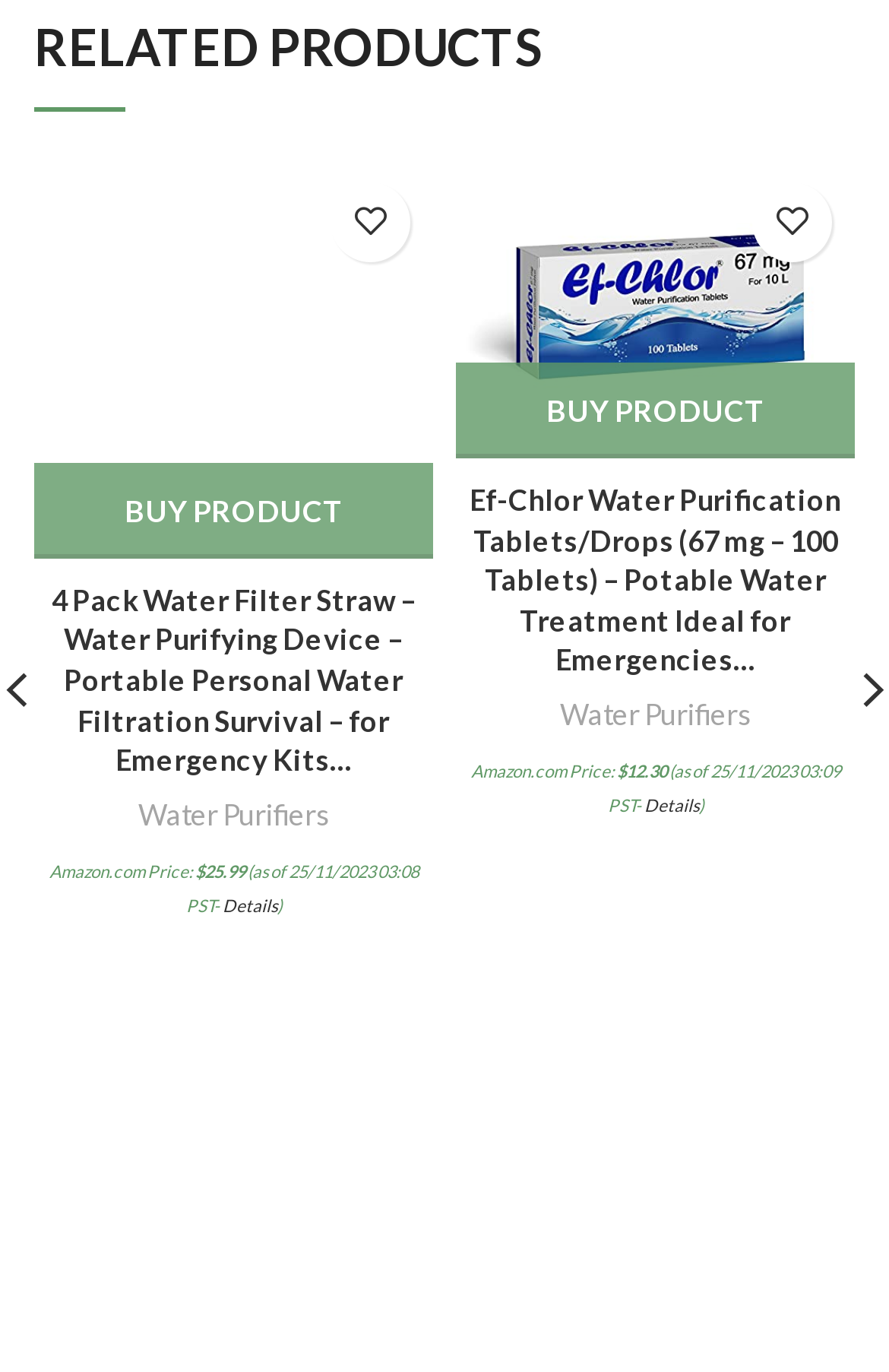Pinpoint the bounding box coordinates for the area that should be clicked to perform the following instruction: "Buy '4 Pack Water Filter Straw'".

[0.038, 0.337, 0.487, 0.407]